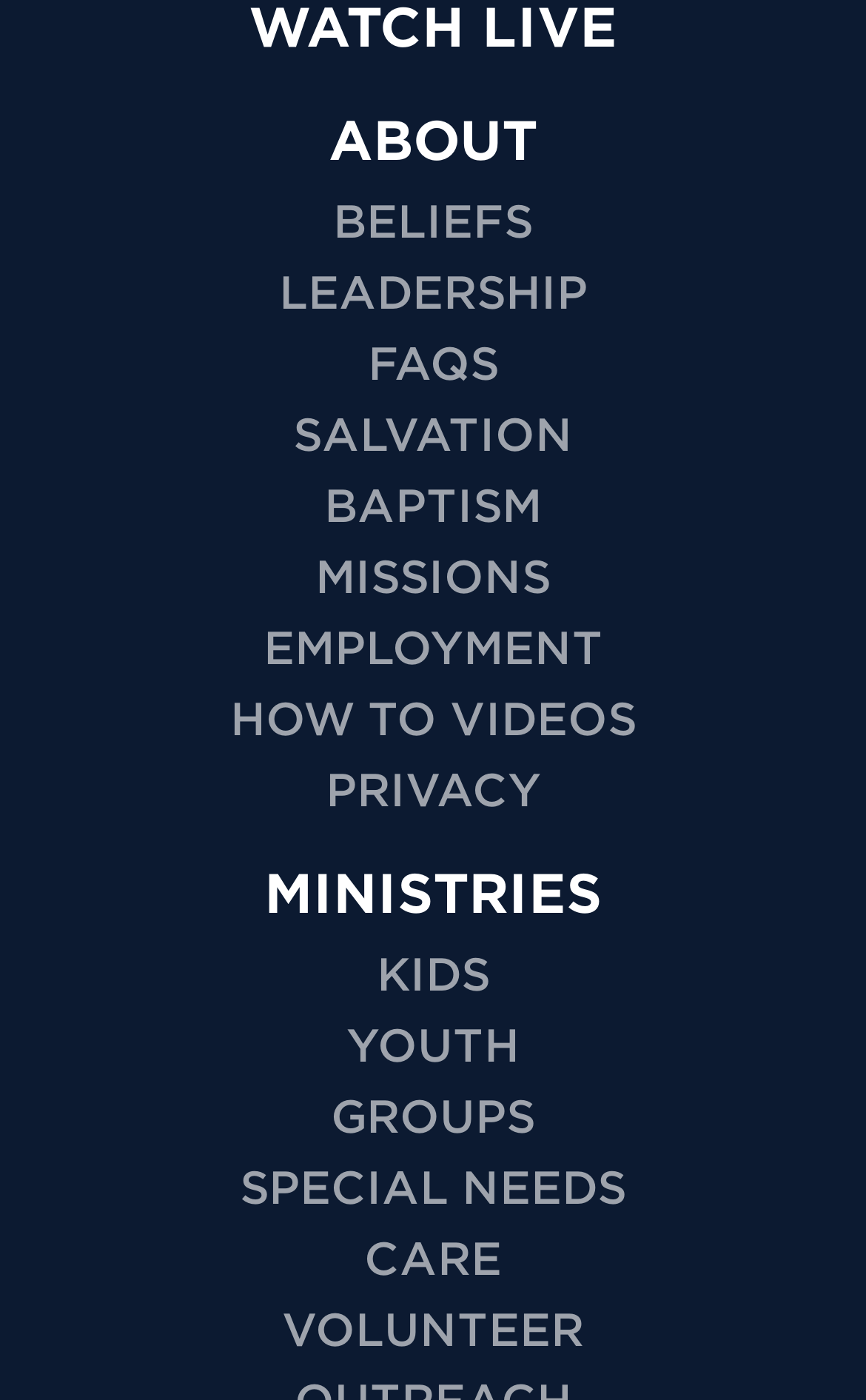Locate the bounding box coordinates of the element's region that should be clicked to carry out the following instruction: "visit the John Hope Franklin Humanities Institute website". The coordinates need to be four float numbers between 0 and 1, i.e., [left, top, right, bottom].

None